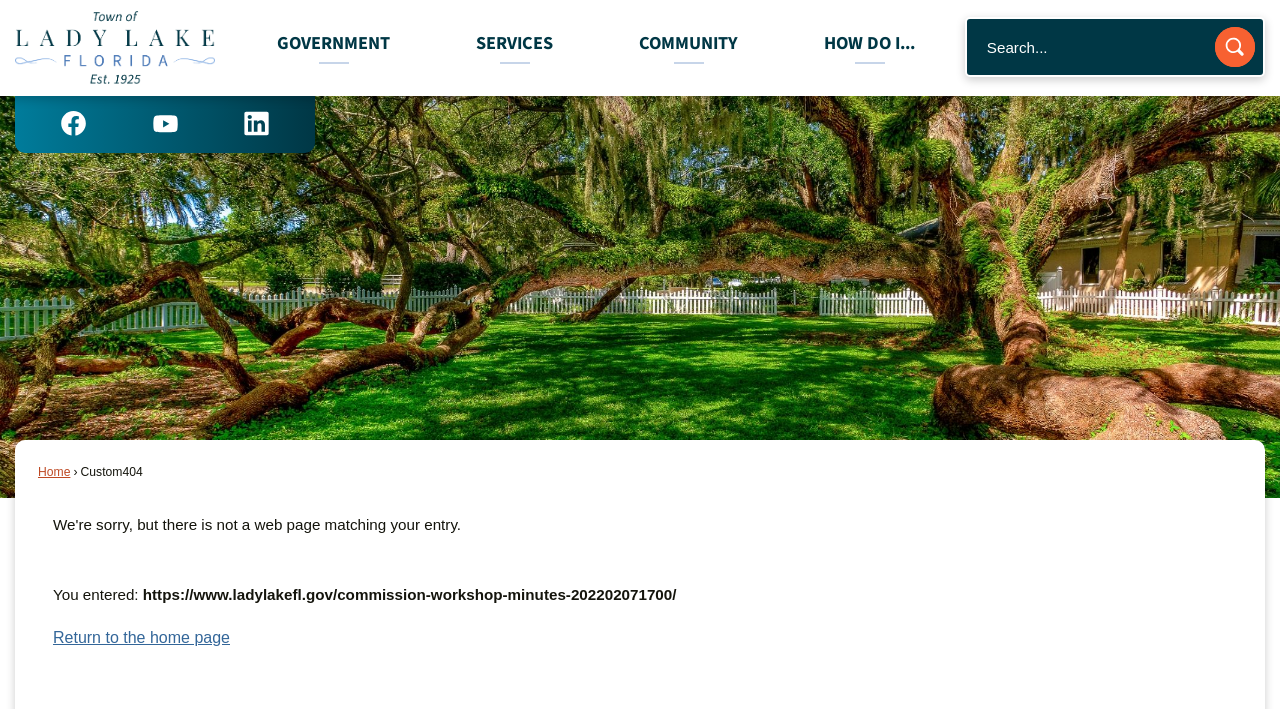Provide a thorough description of this webpage.

This webpage is a custom 404 error page for the Lady Lake, FL government website. At the top left, there is a link to "Skip to Main Content". Next to it, there is a link to the "FL Lady Lake Home Page" with an accompanying image. 

On the top right, there is a search region with a textbox and a search button, which has a search icon. Below the search region, there are three social media links with their respective icons: Facebook, YouTube, and Linkedin.

In the main content area, there is a table with a single row that contains a message indicating that the item is no longer available. The message is divided into three sections: an apology message, a section showing the entered URL, and a section with a link to return to the home page. The link to return to the home page is located at the bottom of the main content area.

There are a total of 5 links on the page, including the social media links, the link to the home page, and the link to skip to the main content. There are also 5 images on the page, including the social media icons, the home page icon, and the search icon.